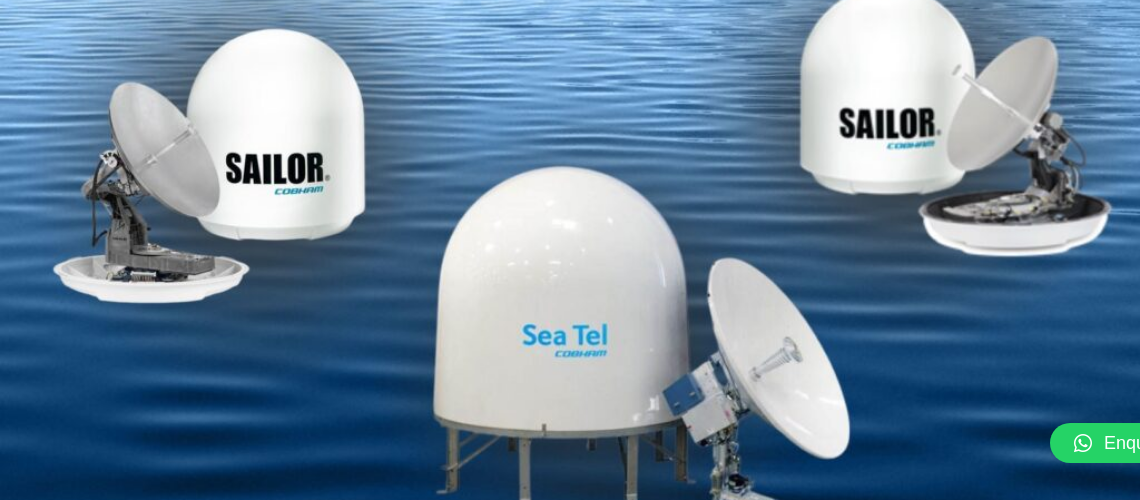Give a one-word or short phrase answer to this question: 
What is the purpose of the VSAT systems?

Ensure seamless connectivity